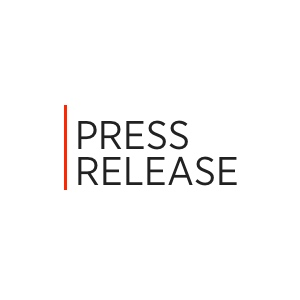Provide a thorough description of what you see in the image.

This image features a bold and minimalist design that prominently displays the words "PRESS RELEASE." The text is rendered in a modern sans-serif font, emphasizing clarity and professionalism. A thin vertical line to the left of the text adds a touch of sophistication and draws attention to the title, suggesting that this is an official communication from the organization. The stark contrast between the text and the background enhances readability, making it suitable for a formal announcement or media briefing related to the topics discussed in the article, such as responses to climate change initiatives or political statements by Oil Change U.S.